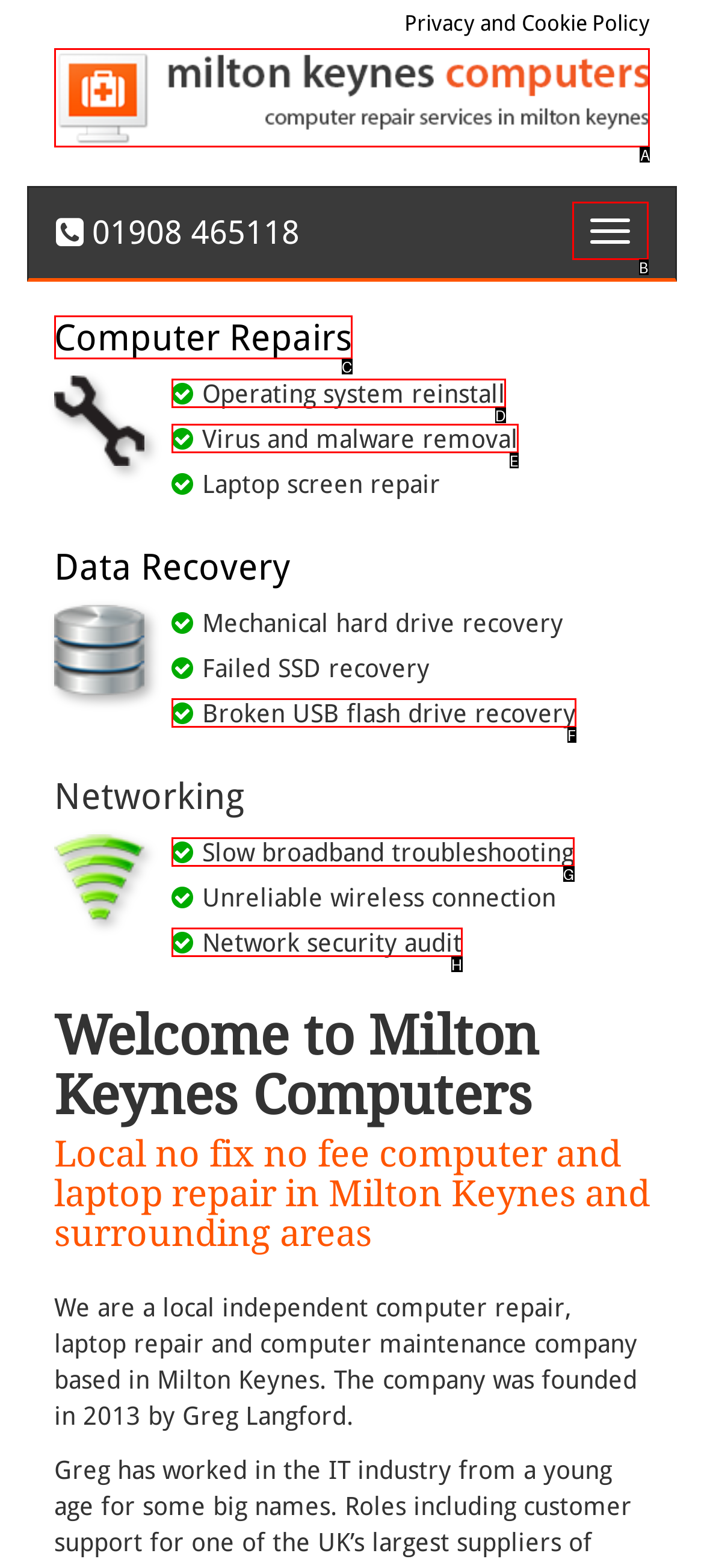Which choice should you pick to execute the task: Click the Milton Keynes Computers logo
Respond with the letter associated with the correct option only.

A